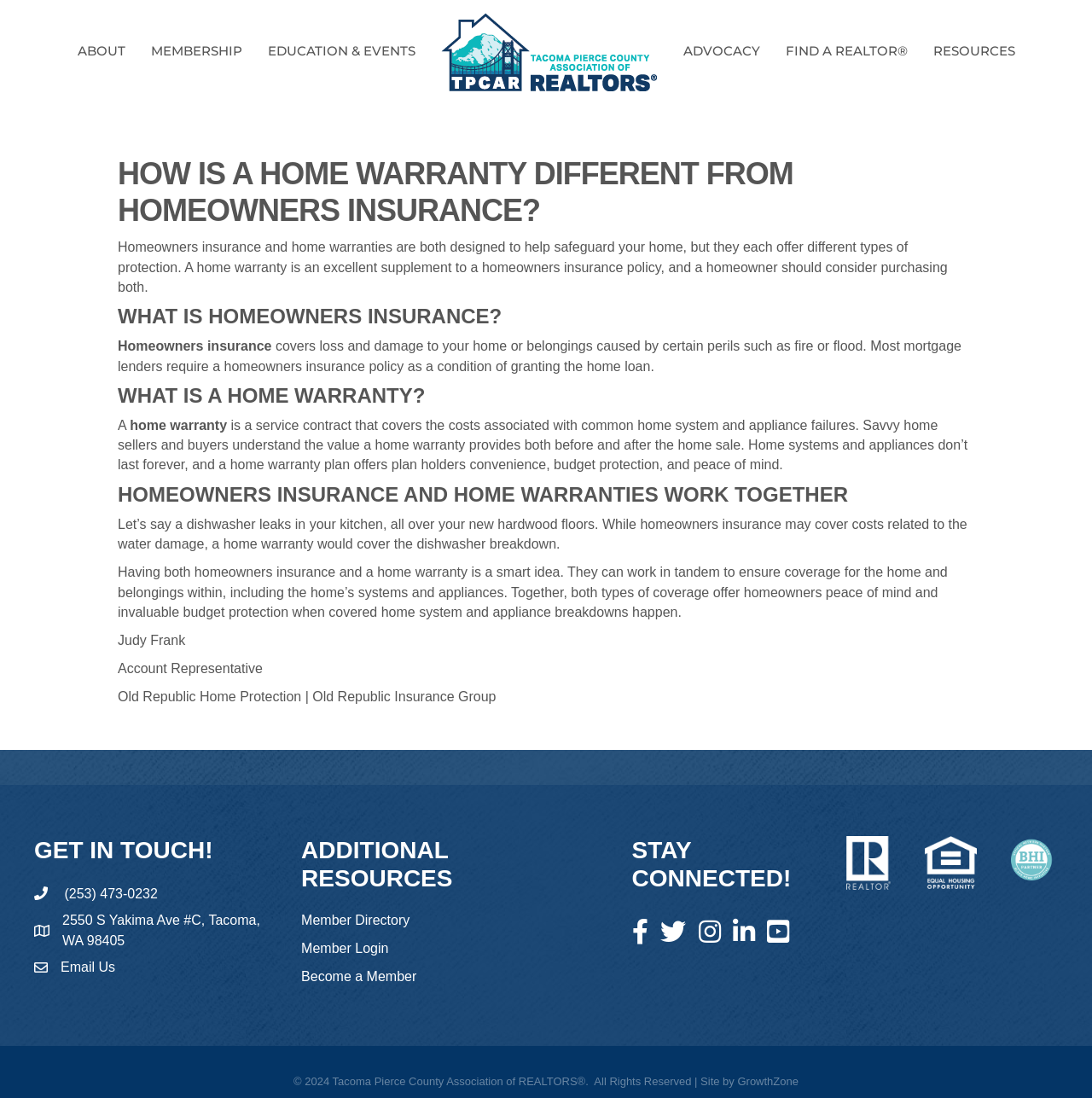Please identify the coordinates of the bounding box that should be clicked to fulfill this instruction: "Call (253) 473-0232".

[0.055, 0.805, 0.144, 0.823]